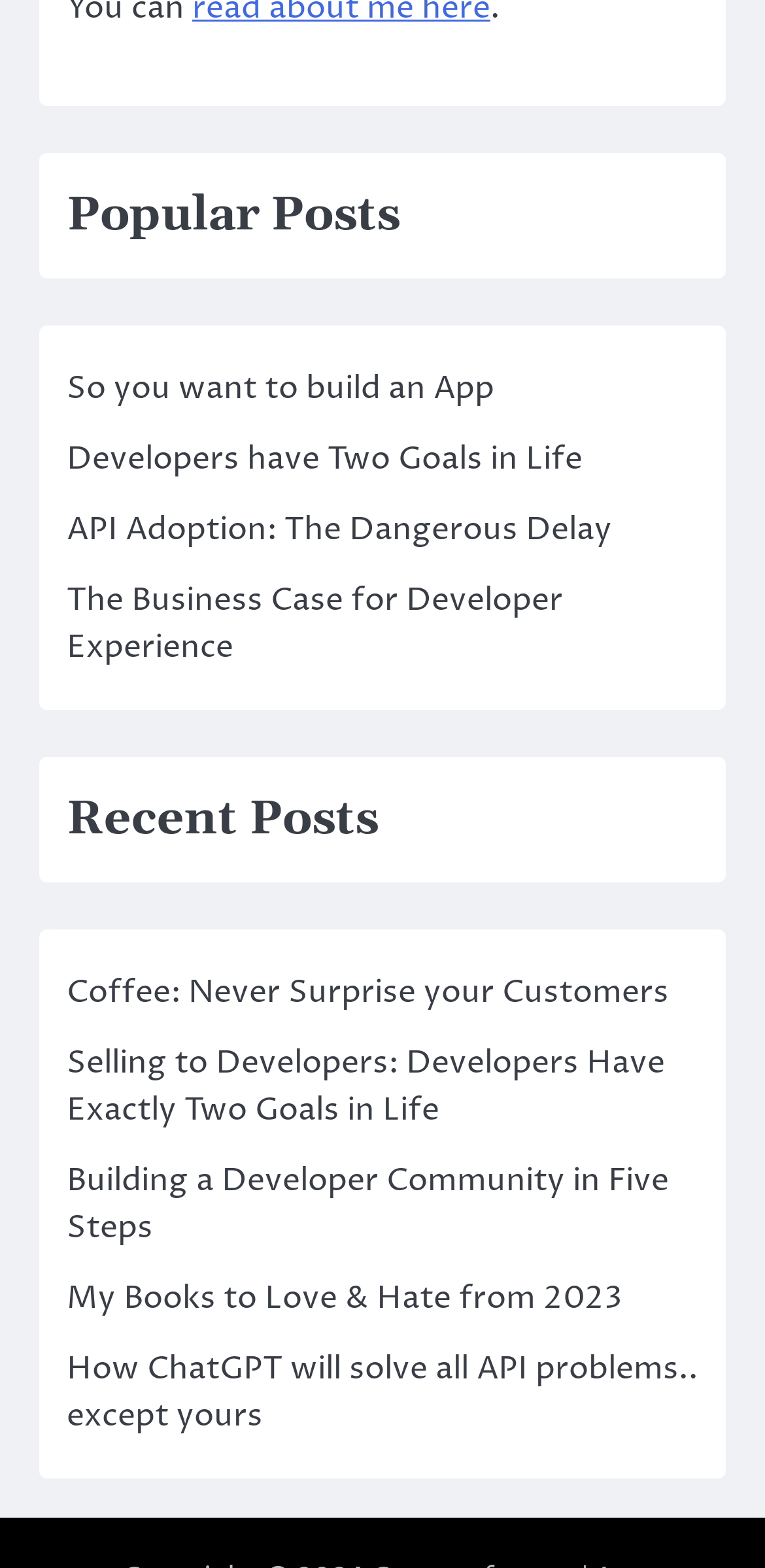How many popular posts are listed?
Look at the image and answer the question with a single word or phrase.

5